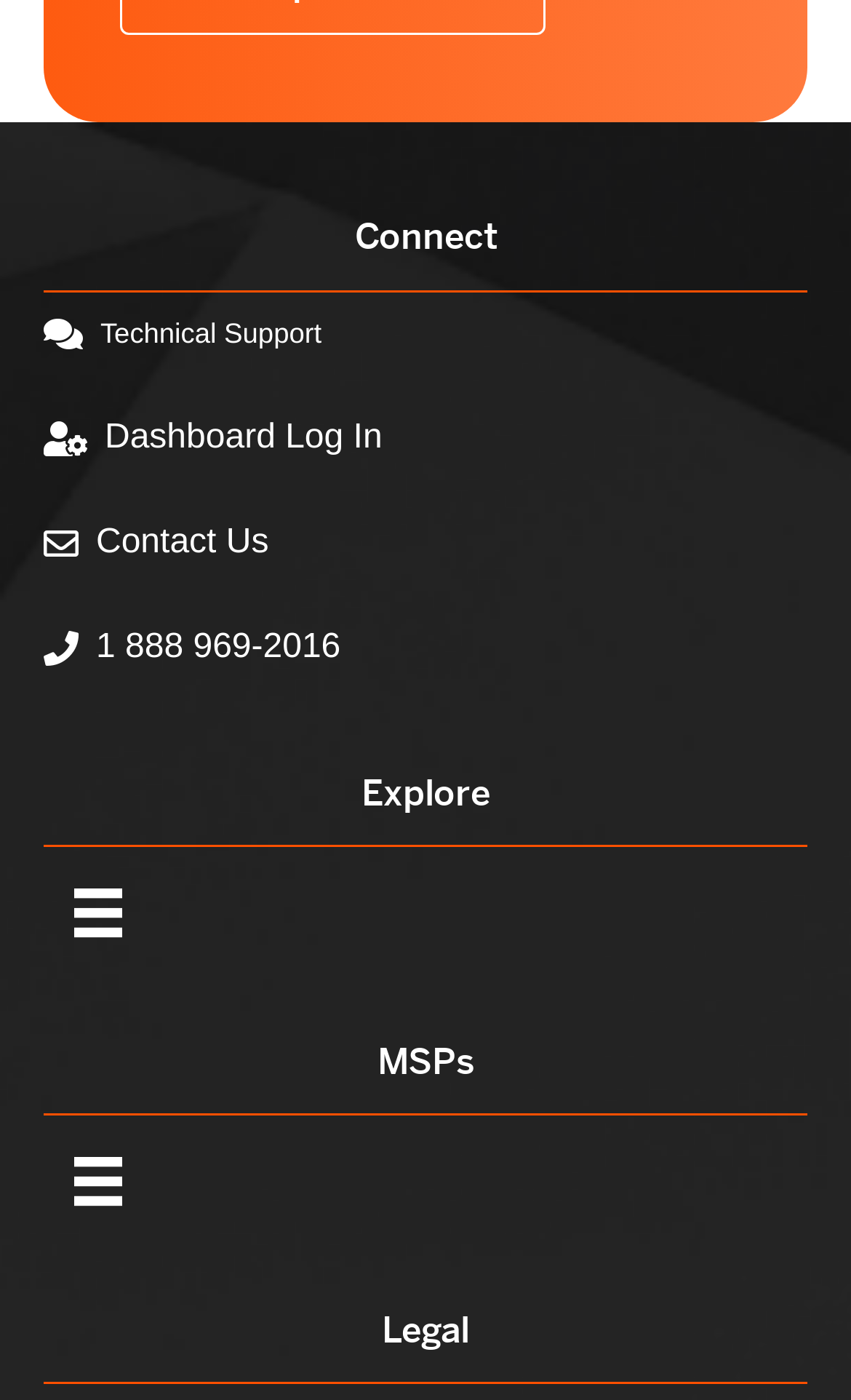How many links are there in the top section?
Refer to the image and provide a thorough answer to the question.

I counted the number of links in the top section of the webpage, which are 'Technical Support', 'Dashboard Log In', 'Contact Us', and '1 888 969-2016'. Therefore, there are 4 links in the top section.